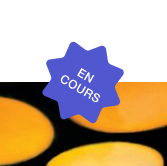Compose an extensive description of the image.

The image features a prominent, stylized starburst badge in vibrant blue, prominently displaying the text "EN COURS," which translates to "IN PROGRESS" in English. This badge overlays a background of circular, glowing orange shapes, creating a striking visual contrast. The overall composition suggests an emphasis on an ongoing event or activity, potentially related to an exhibition or program. The artistic presentation of the orange circles adds an element of modern design, enhancing the dynamic feel of the message conveyed by the badge.